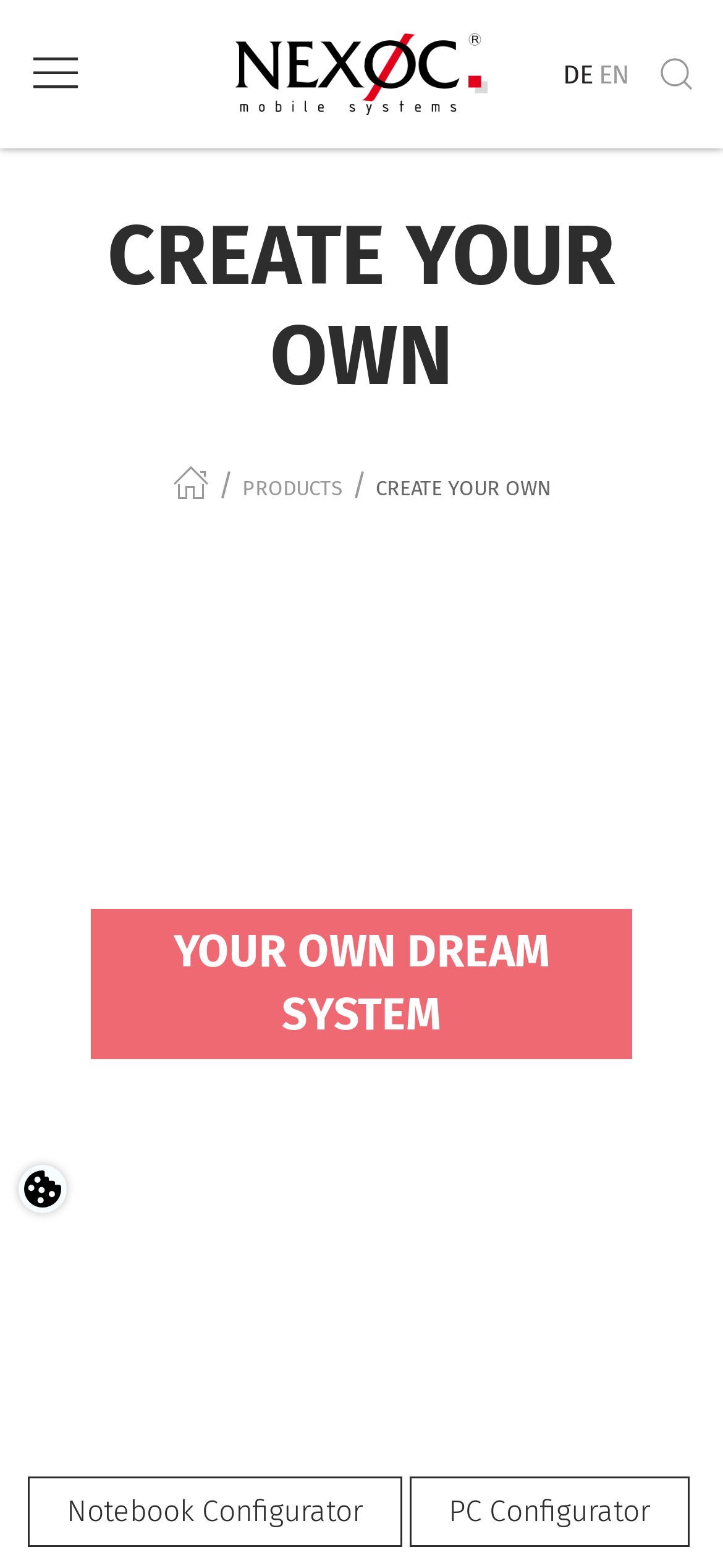Extract the top-level heading from the webpage and provide its text.

CREATE YOUR OWN